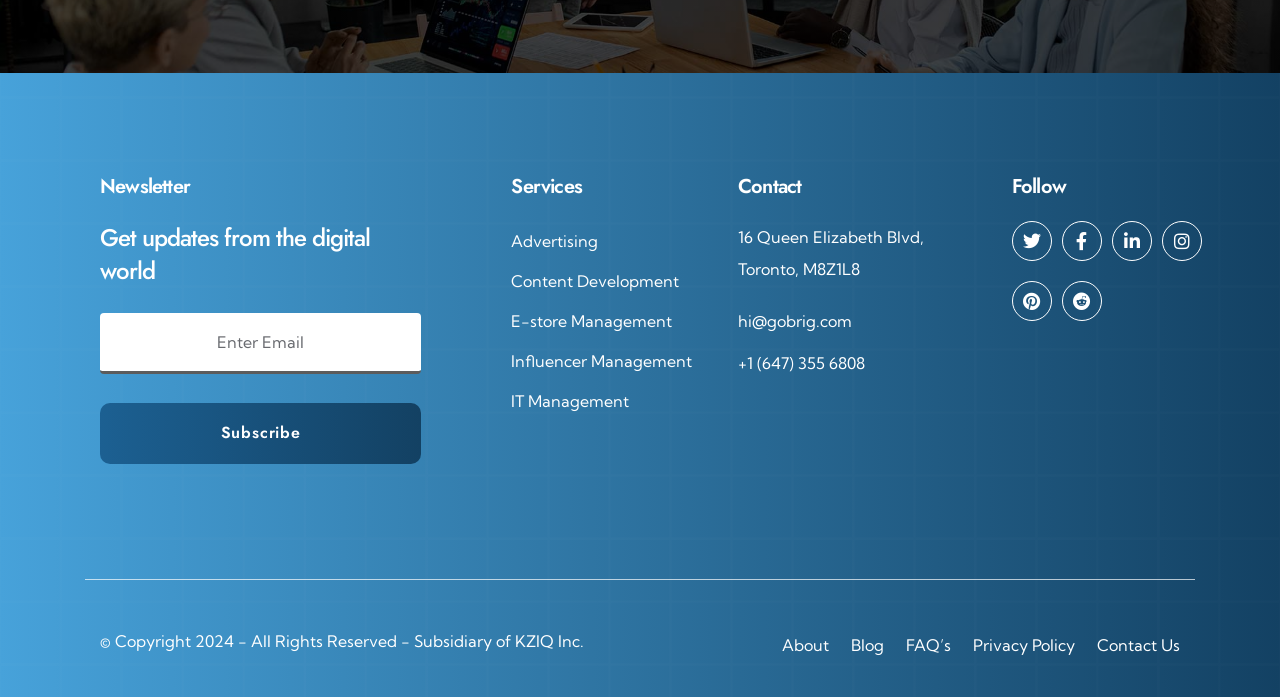Using the details in the image, give a detailed response to the question below:
How can users follow the company?

The 'Follow' section provides links to the company's social media profiles, allowing users to follow the company on various platforms.